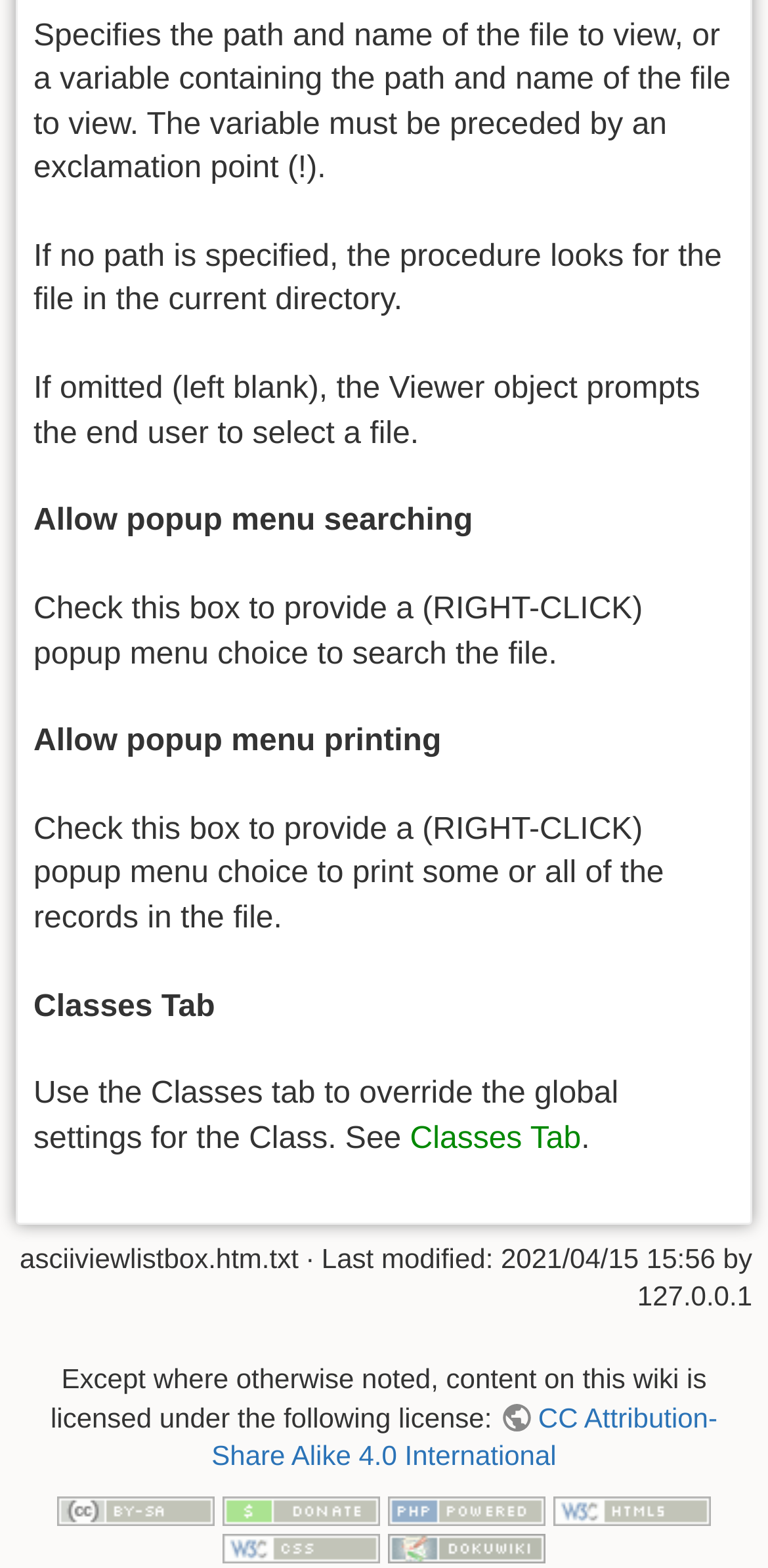Using the element description provided, determine the bounding box coordinates in the format (top-left x, top-left y, bottom-right x, bottom-right y). Ensure that all values are floating point numbers between 0 and 1. Element description: name="s" placeholder="Keep searchin'"

None